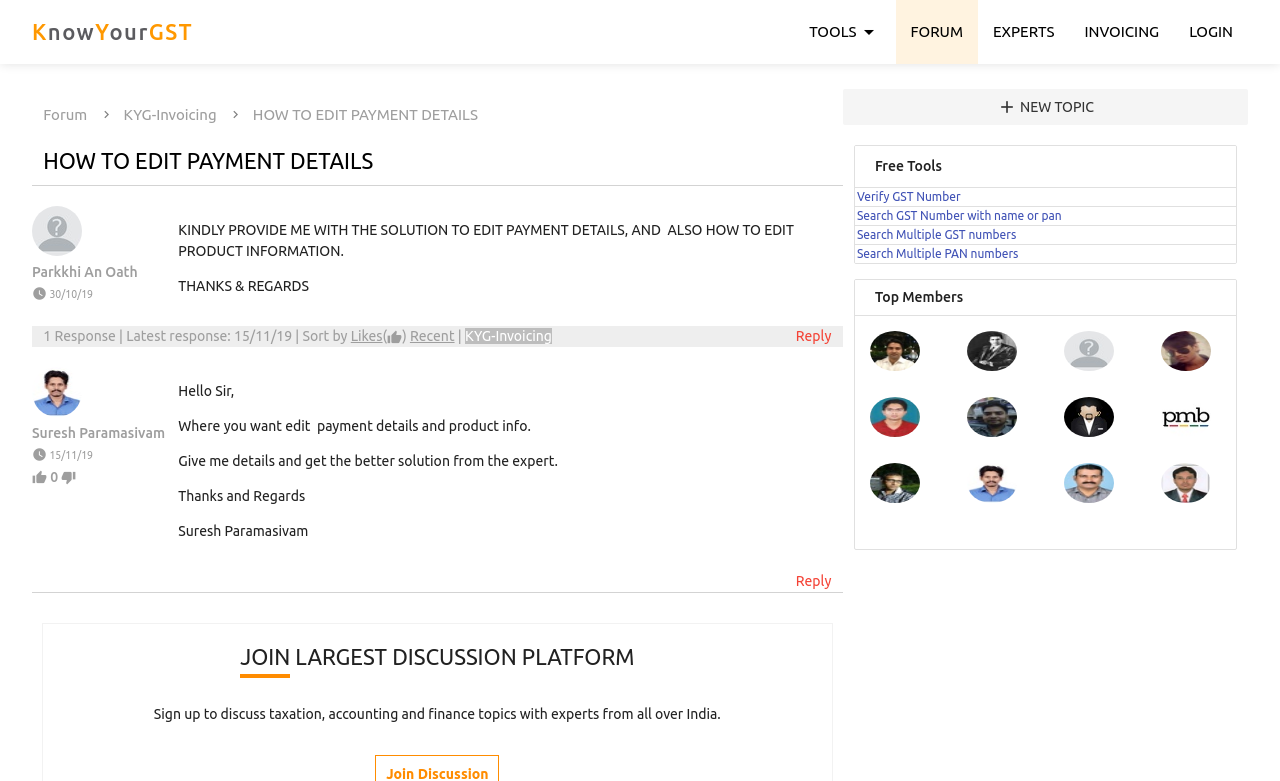Describe all visible elements and their arrangement on the webpage.

This webpage appears to be a forum or discussion platform focused on taxation, accounting, and finance topics. At the top, there is a navigation menu with links to "KnowYourGST", "TOOLS", "FORUM", "EXPERTS", "INVOICING", and "LOGIN". Below the navigation menu, there is a heading that reads "HOW TO EDIT PAYMENT DETAILS" and a link with the same text.

On the left side of the page, there is a section with a heading "HOW TO EDIT PAYMENT DETAILS" and a link to "Forum". Below this, there is a link to "KYG-Invoicing" and an image. Further down, there is a section with a heading "1 Response" and some links to sort responses by date or likes.

The main content of the page appears to be a discussion thread. The original post is from a user who is asking for help with editing payment details and product information. The post is followed by a response from another user, Suresh Paramasivam, who is offering to help the original poster.

On the right side of the page, there is a section with a heading "JOIN LARGEST DISCUSSION PLATFORM" and a call to action to sign up to discuss taxation, accounting, and finance topics with experts. Below this, there are links to various free tools, such as verifying GST numbers and searching for GST numbers by name or PAN.

Further down the page, there is a section with a heading "Top Members" that lists several experts with their reputation scores and images. Each expert has a link to their profile.

At the bottom of the page, there is a link to "add NEW TOPIC" and some static text with information about the discussion platform.